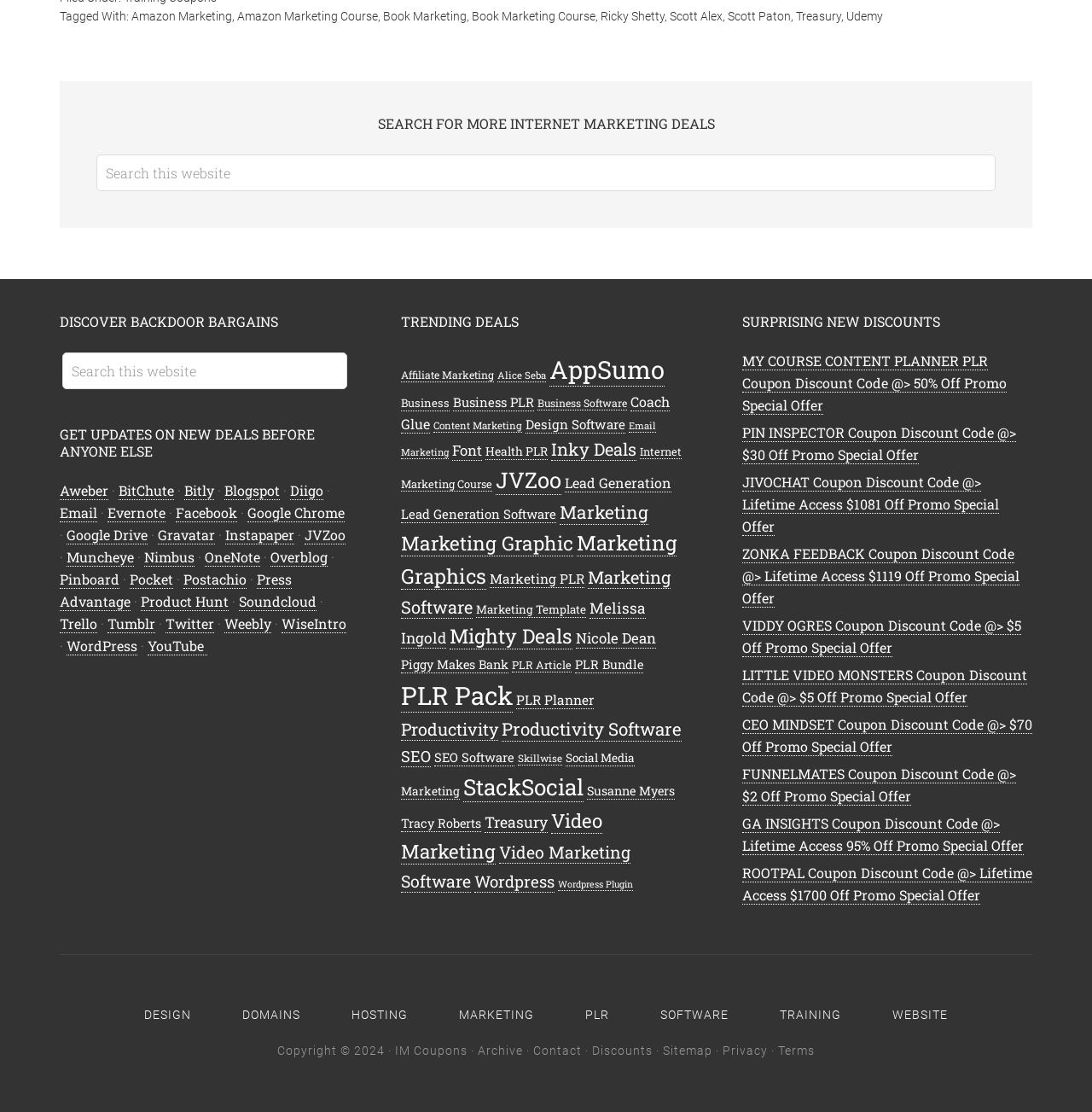Locate the bounding box coordinates of the clickable part needed for the task: "Discover backdoor bargains".

[0.055, 0.282, 0.32, 0.297]